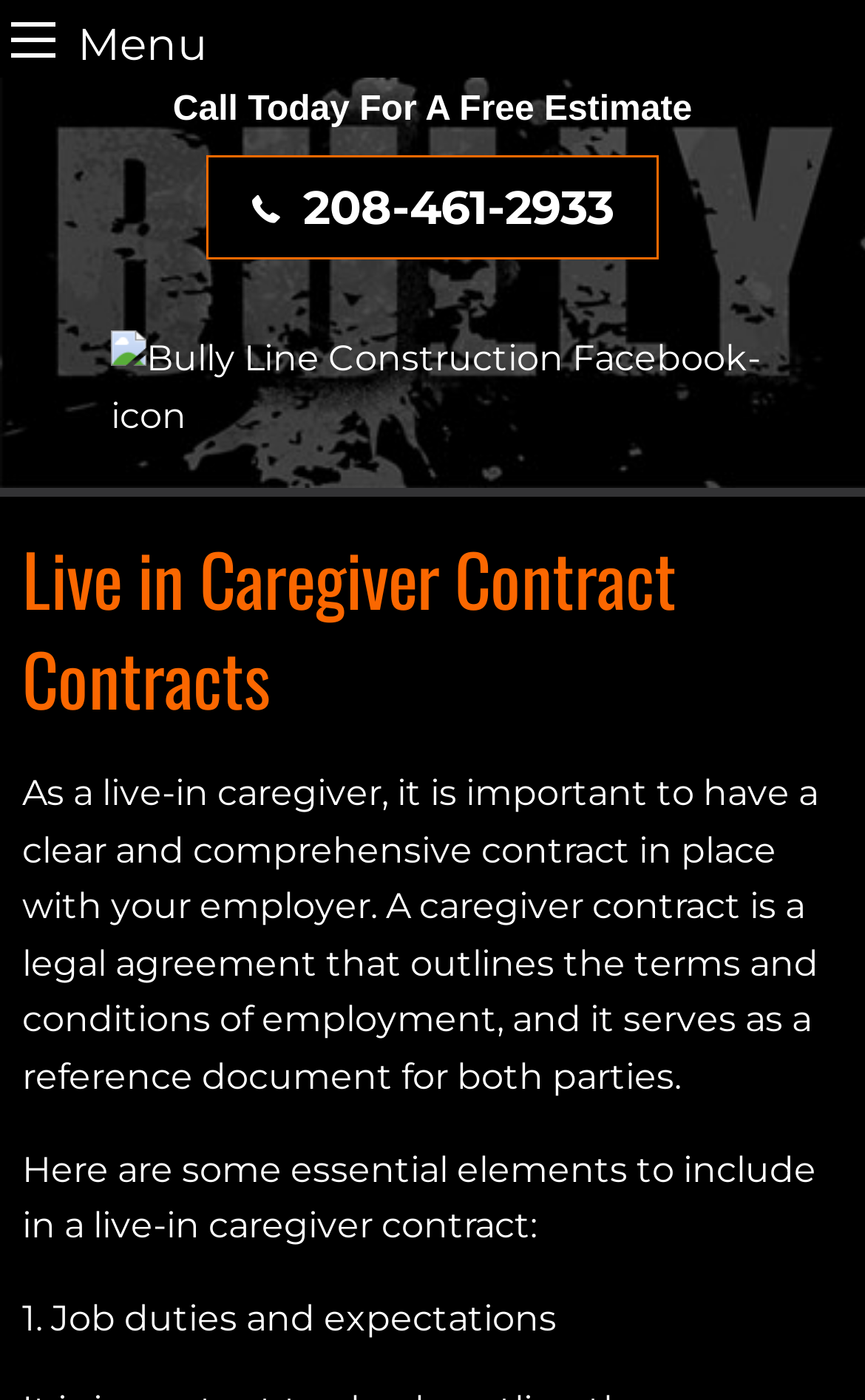What is the topic of the webpage?
Please provide a single word or phrase based on the screenshot.

Live-in caregiver contracts